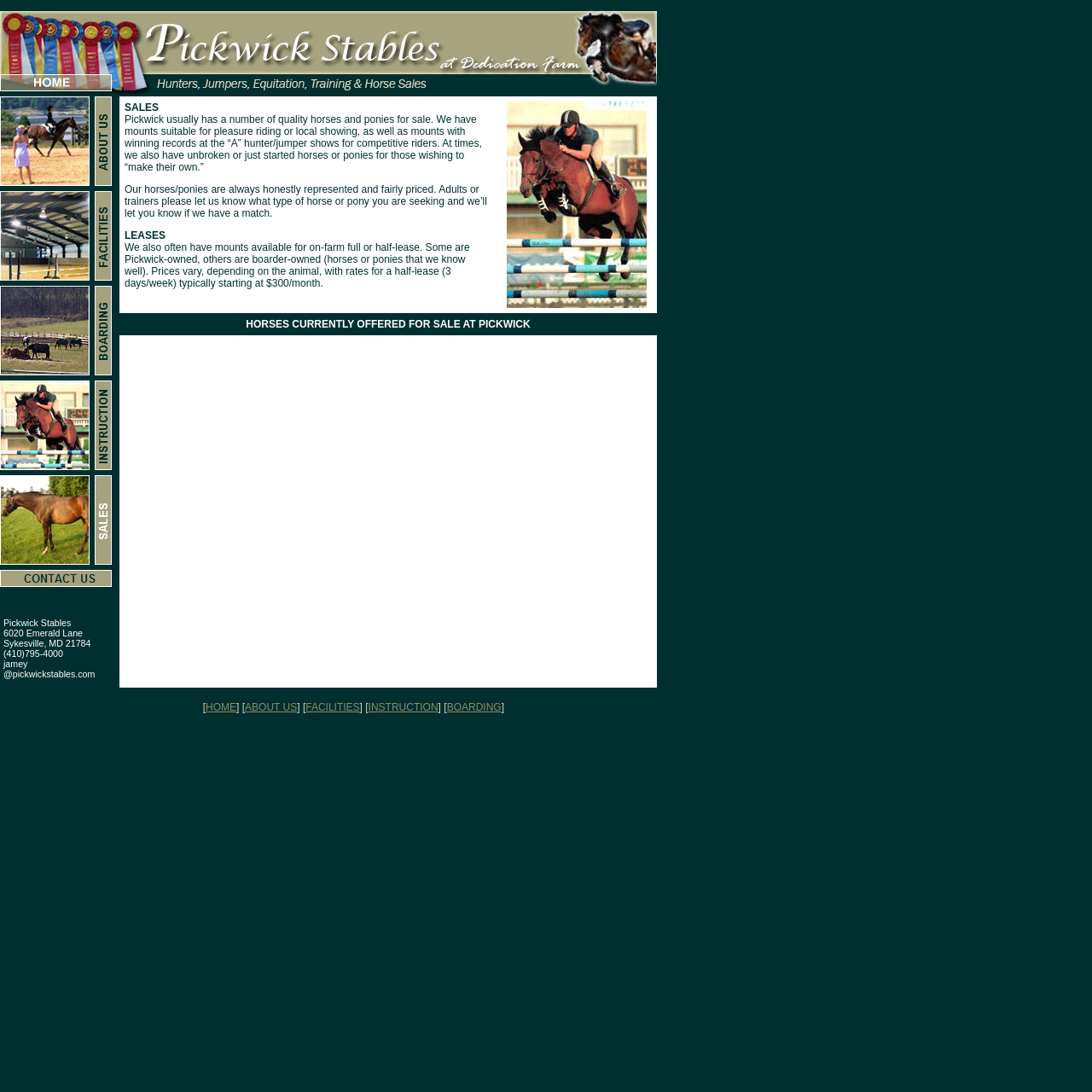What type of lease options are available?
Based on the content of the image, thoroughly explain and answer the question.

The webpage mentions that Pickwick Stables often has mounts available for on-farm full or half-lease, which includes both Pickwick-owned and boarder-owned horses or ponies.